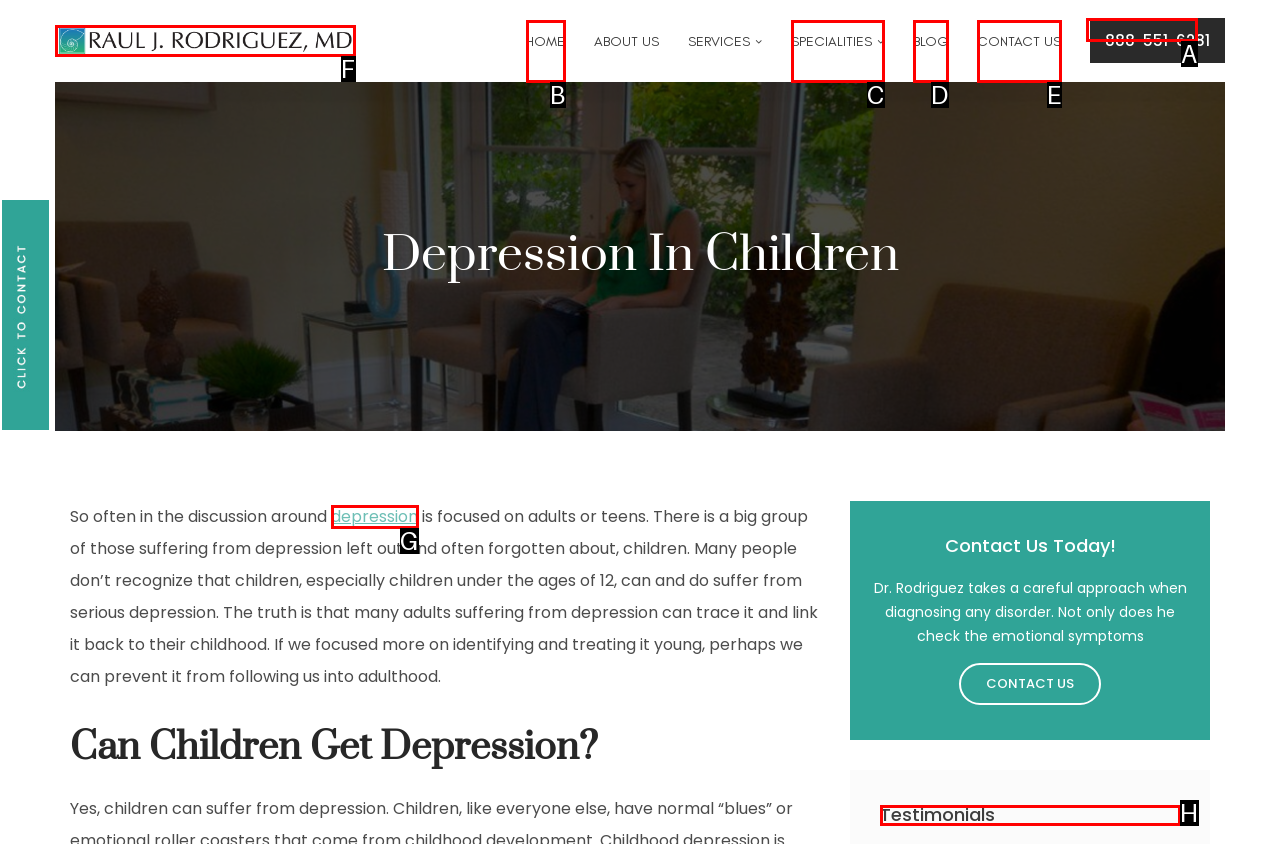Identify the correct UI element to click to follow this instruction: View 'Testimonials'
Respond with the letter of the appropriate choice from the displayed options.

H